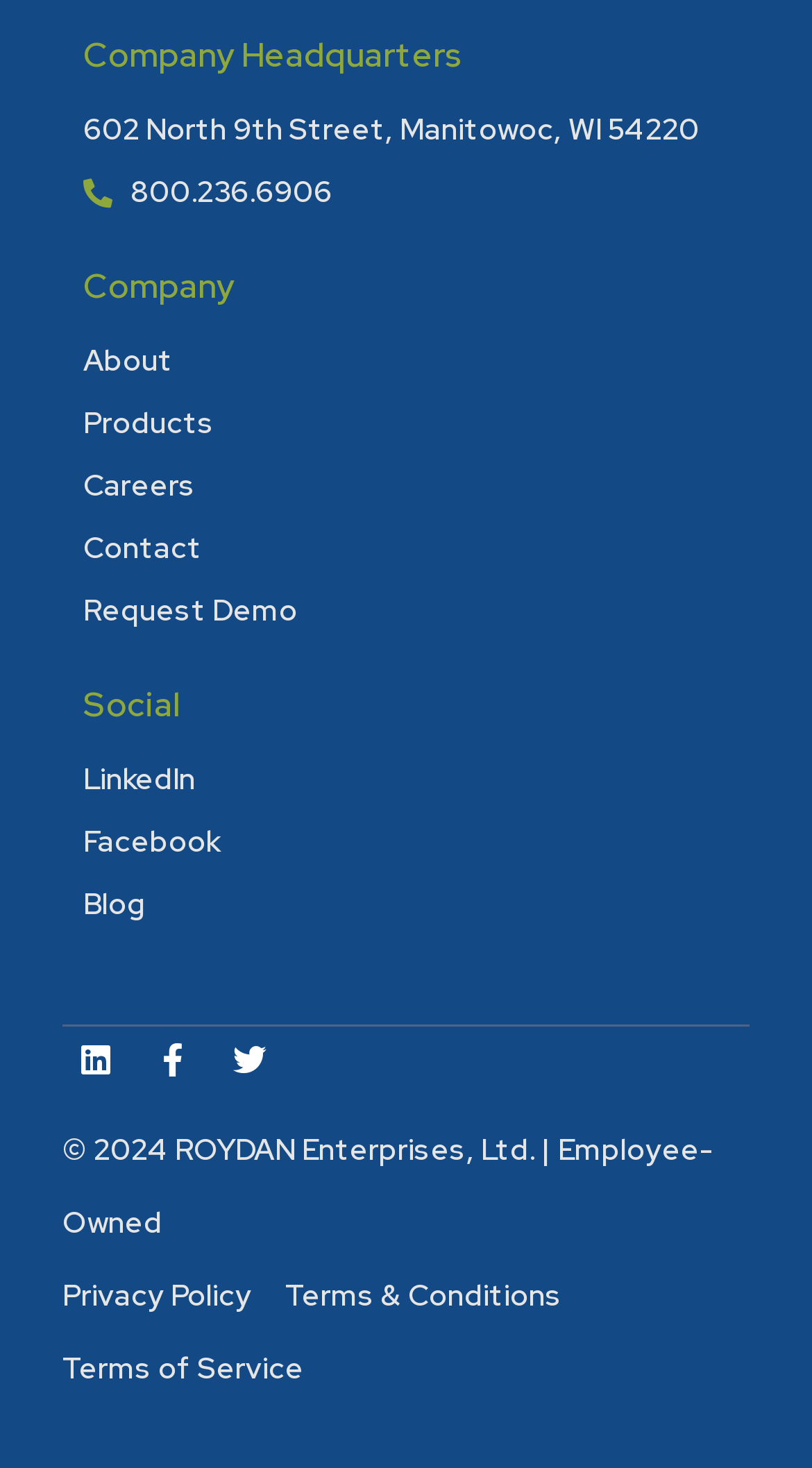Indicate the bounding box coordinates of the element that must be clicked to execute the instruction: "Contact the company". The coordinates should be given as four float numbers between 0 and 1, i.e., [left, top, right, bottom].

[0.103, 0.349, 0.249, 0.399]